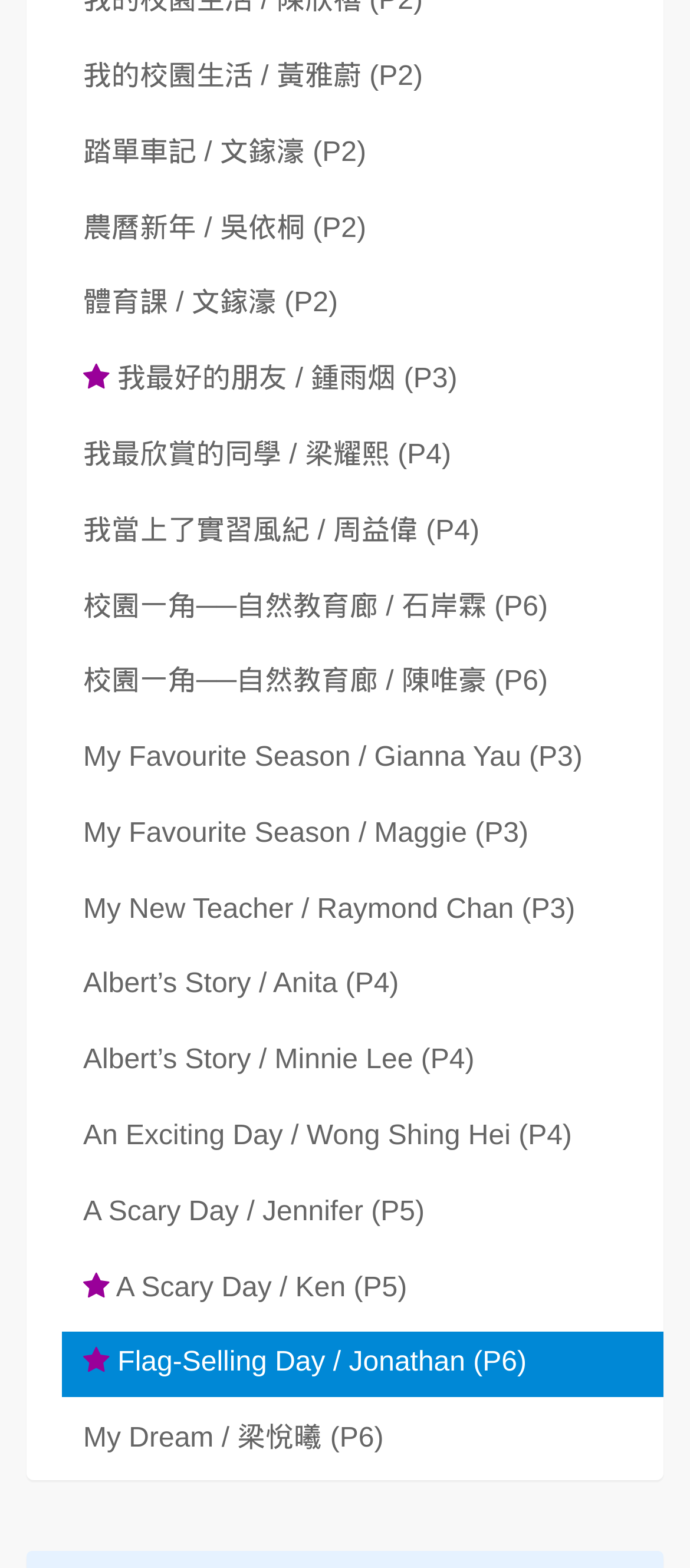What is the title of the first link?
Please provide a single word or phrase in response based on the screenshot.

我的校園生活 / 黃雅蔚 (P2)